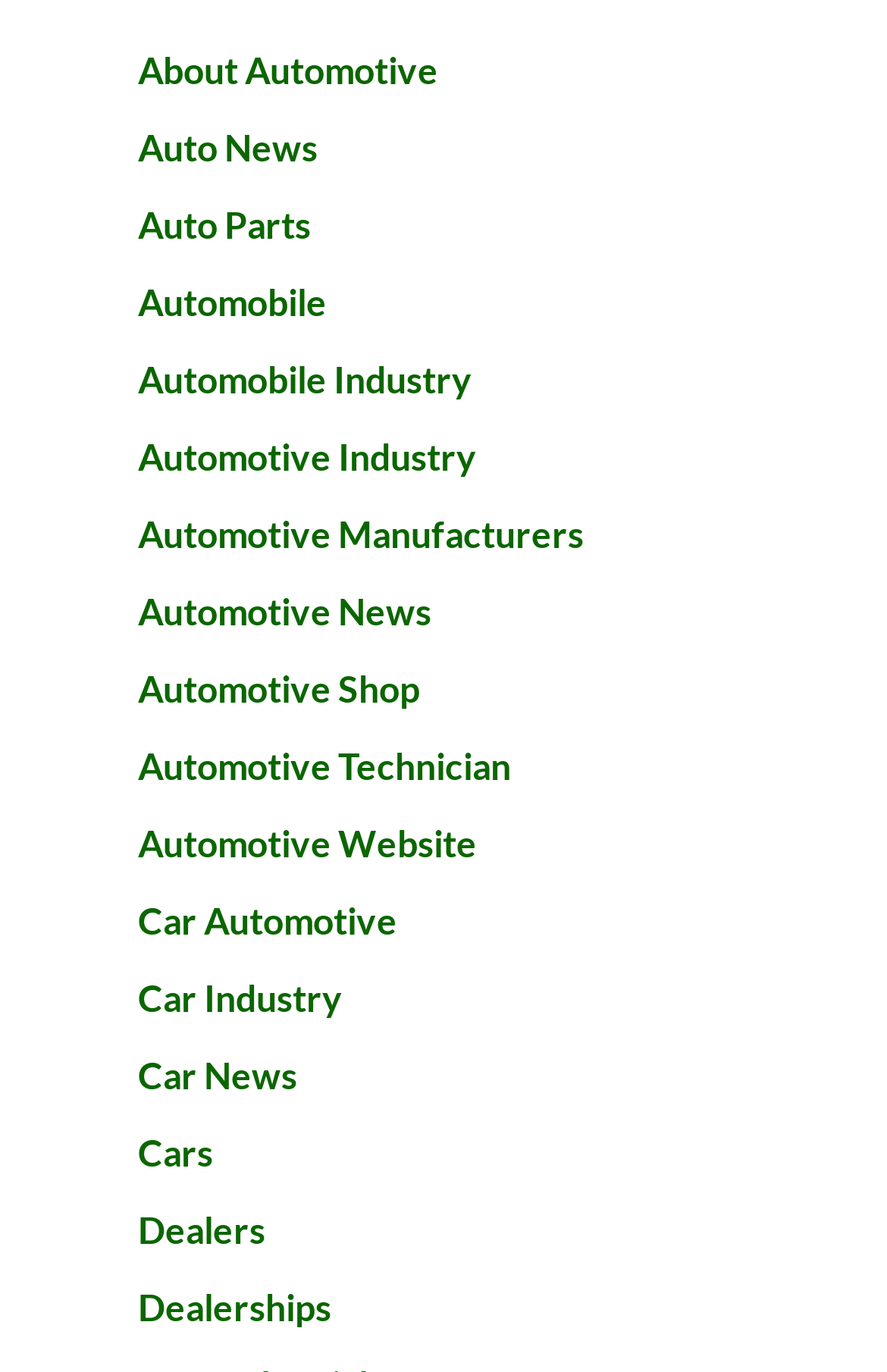Can you show the bounding box coordinates of the region to click on to complete the task described in the instruction: "go to Car News"?

[0.155, 0.767, 0.335, 0.798]